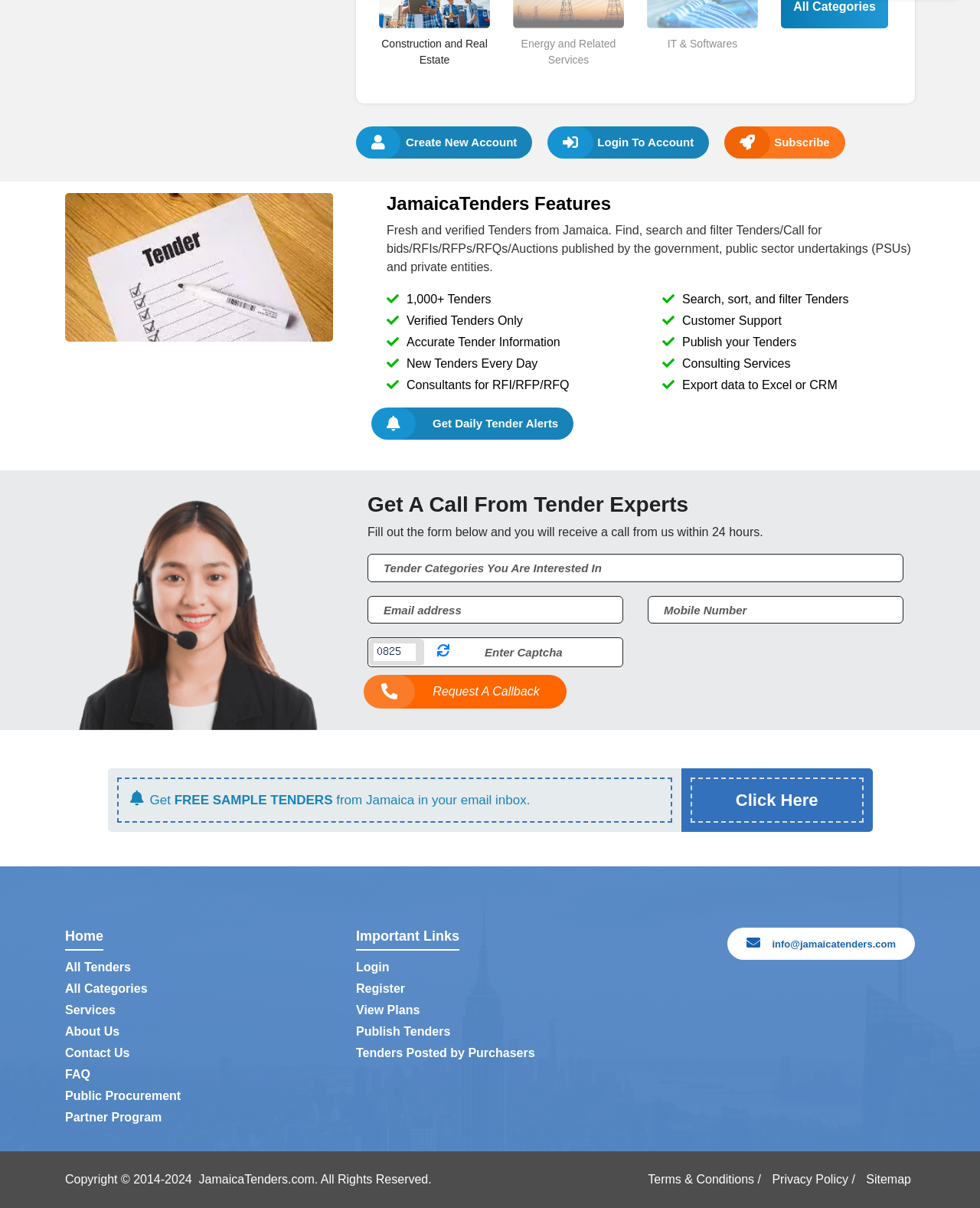Please find the bounding box coordinates of the clickable region needed to complete the following instruction: "Create a new account". The bounding box coordinates must consist of four float numbers between 0 and 1, i.e., [left, top, right, bottom].

[0.395, 0.112, 0.528, 0.123]